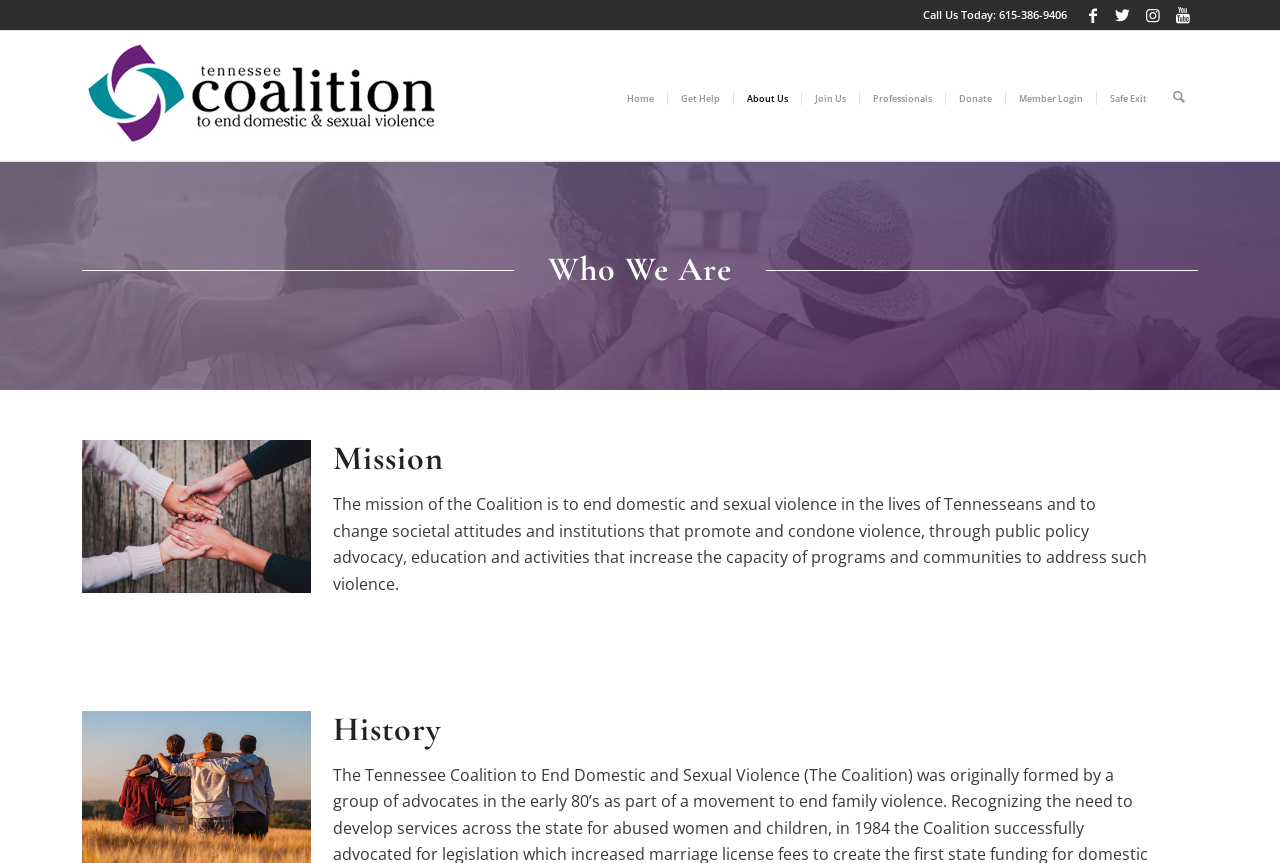Detail the webpage's structure and highlights in your description.

The webpage is about the Mission and History of the TN Coalition to End Domestic & Sexual Violence. At the top right corner, there are four social media links to Facebook, Twitter, Instagram, and Youtube. Below these links, there is a call-to-action section with a "Call Us Today" label and a phone number link. 

On the top left side, there is a logo of the TN Coalition to End Domestic & Sexual Violence, which is also a link to the organization's main page. Next to the logo, there is a navigation menu with links to various sections of the website, including Home, Get Help, About Us, Join Us, Professionals, Donate, Member Login, Safe Exit, and Search.

The main content of the webpage is divided into two sections: Who We Are, and Mission and History. The Who We Are section is located at the top center of the page, but it does not contain any descriptive text. 

The Mission and History section is located below the Who We Are section. It starts with a heading "Mission" and a brief description of the organization's mission, which is to end domestic and sexual violence in Tennessee and to change societal attitudes and institutions that promote and condone violence. 

Below the Mission section, there is an image, and then a "History" section with a heading, but no descriptive text. Overall, the webpage provides a brief overview of the organization's mission and history, with links to other relevant sections of the website.